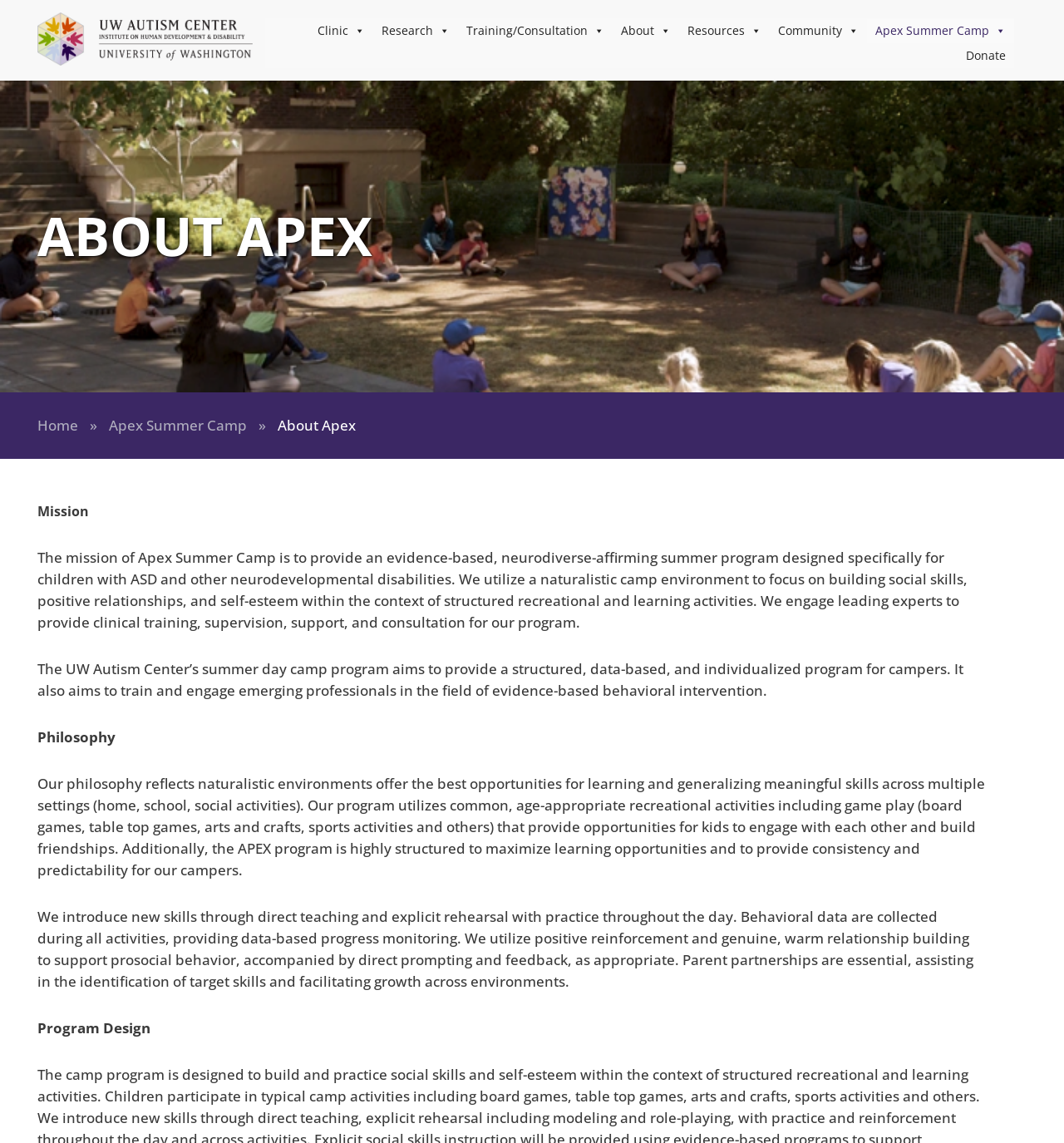Answer in one word or a short phrase: 
What is the focus of the summer program?

building social skills